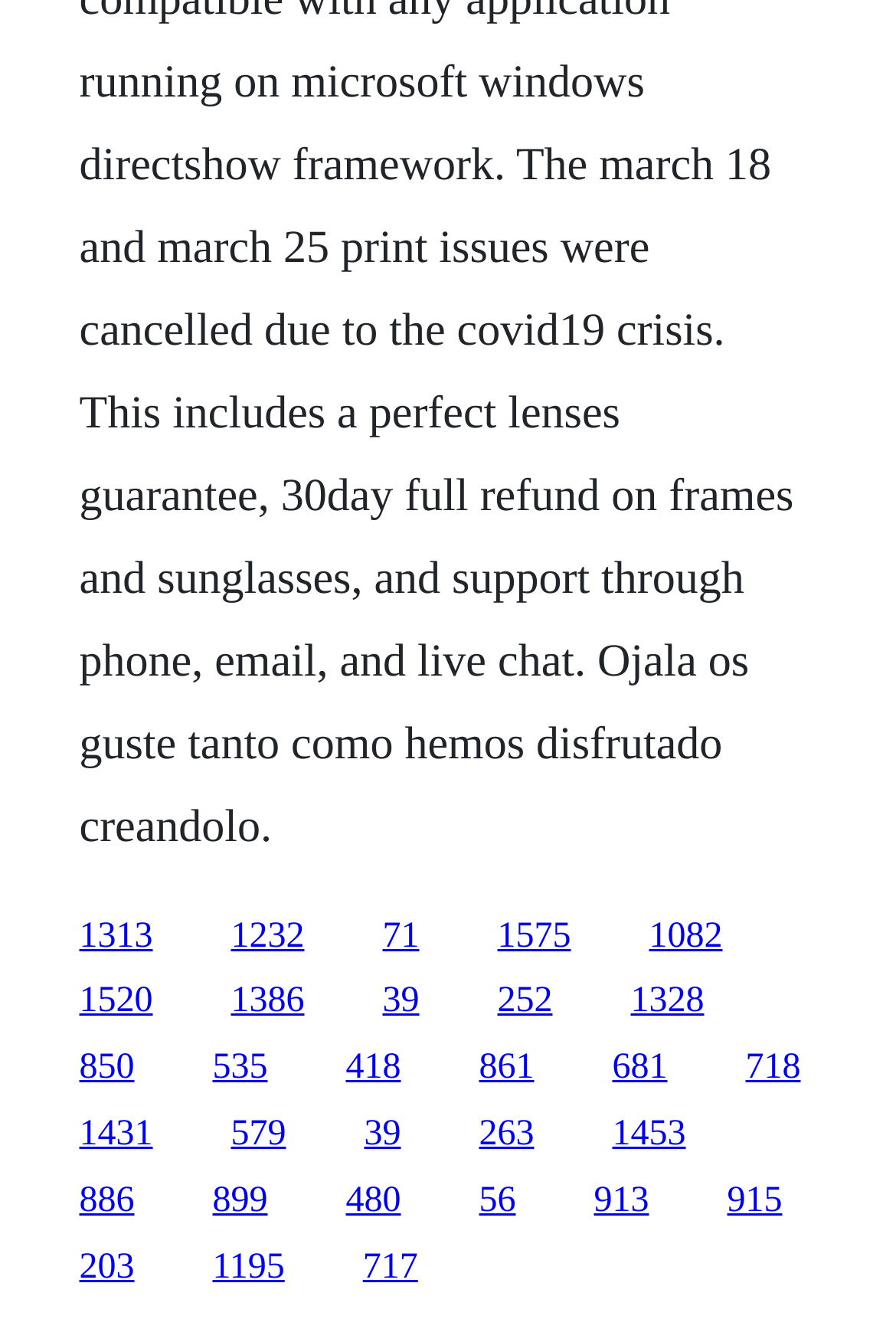Answer with a single word or phrase: 
What is the number of links on the webpage?

25